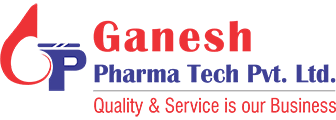What industry is Ganesh Pharma Tech Pvt. Ltd. dedicated to?
Using the details shown in the screenshot, provide a comprehensive answer to the question.

The image showcases the logo of Ganesh Pharma Tech Pvt. Ltd., a company dedicated to the pharmaceutical industry, which indicates that the company is focused on providing quality products and services to the pharmaceutical sector.